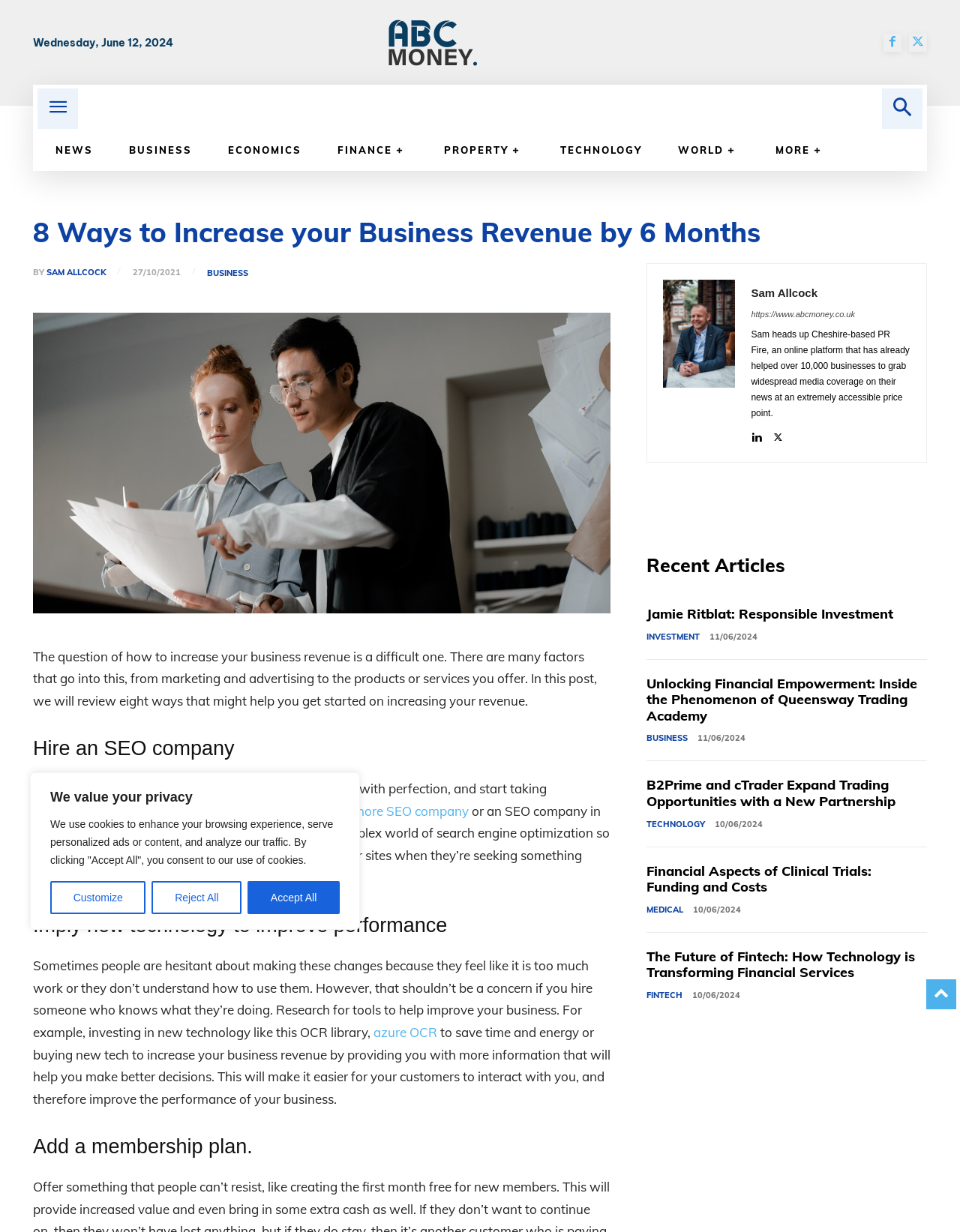What is the date of the article '8 Ways to Increase your Business Revenue by 6 Months'?
Kindly answer the question with as much detail as you can.

I found the date by looking at the time element [972] StaticText '27/10/2021' which is a child of the time element [831] and is located near the author's name 'SAM ALLCOCK'.